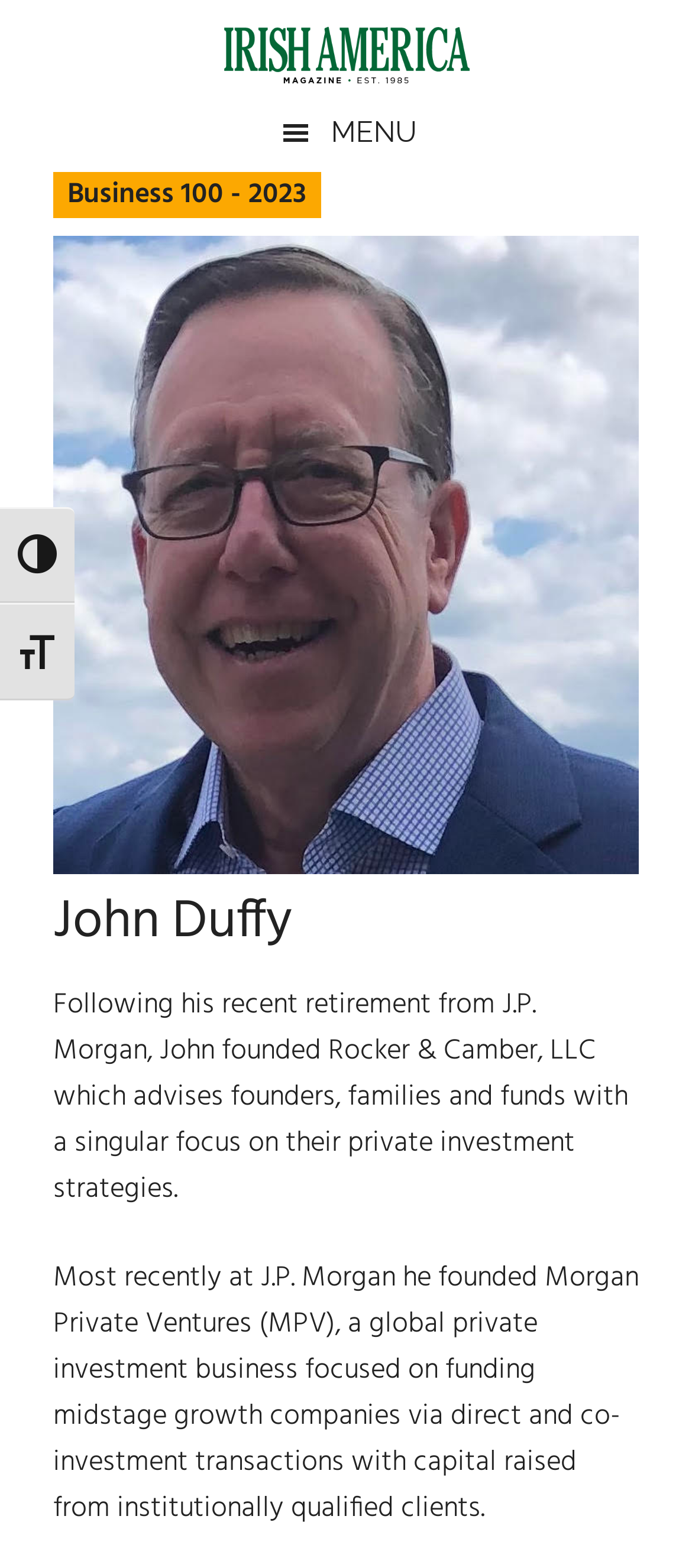Could you please study the image and provide a detailed answer to the question:
What is John Duffy's profession?

Based on the webpage, John Duffy founded Rocker & Camber, LLC, which advises founders, families, and funds on their private investment strategies, and previously founded Morgan Private Ventures (MPV) at J.P. Morgan, indicating that his profession is a founder and investment strategist.